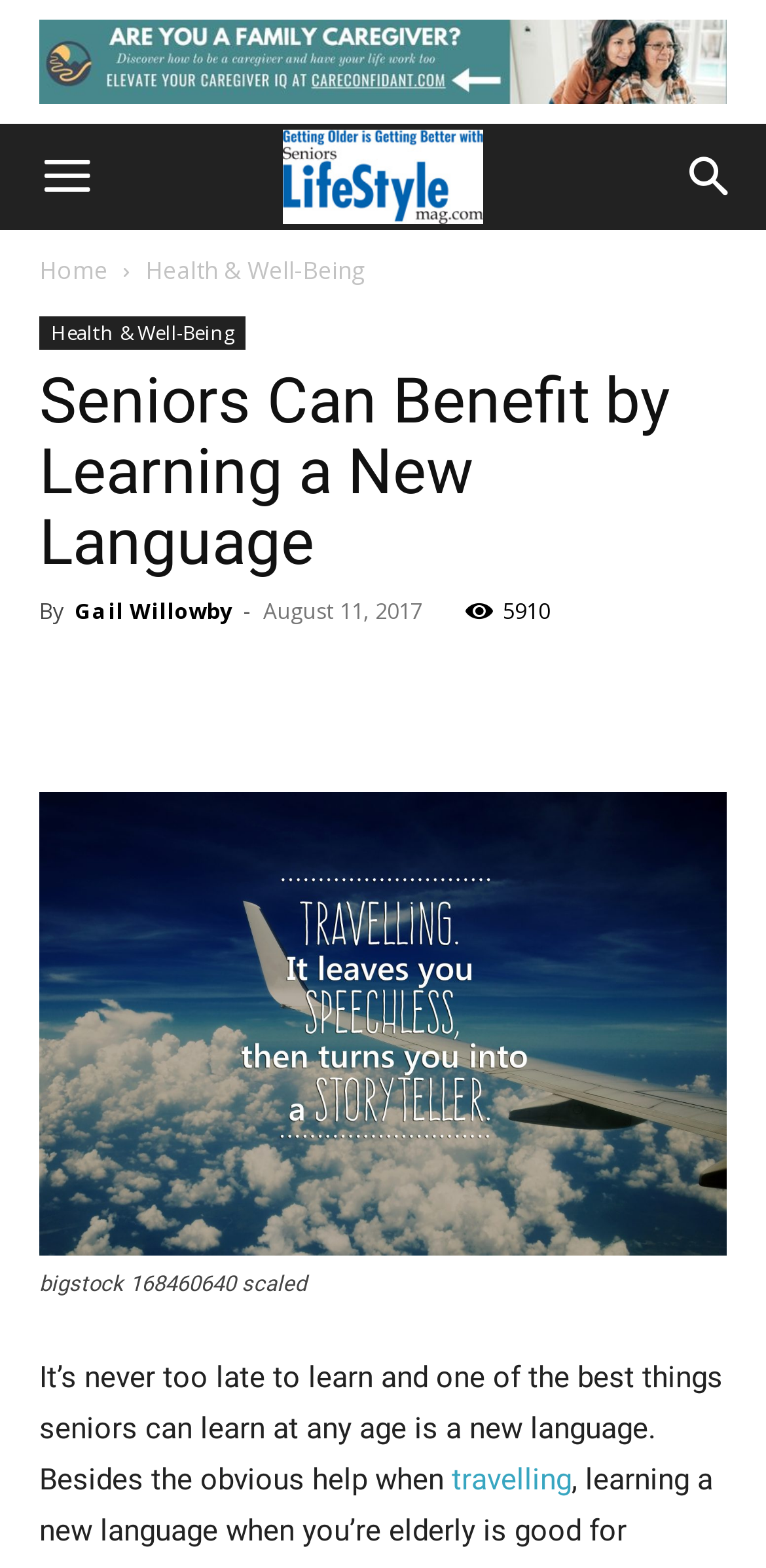What is the author of the article?
Refer to the image and provide a one-word or short phrase answer.

Gail Willowby